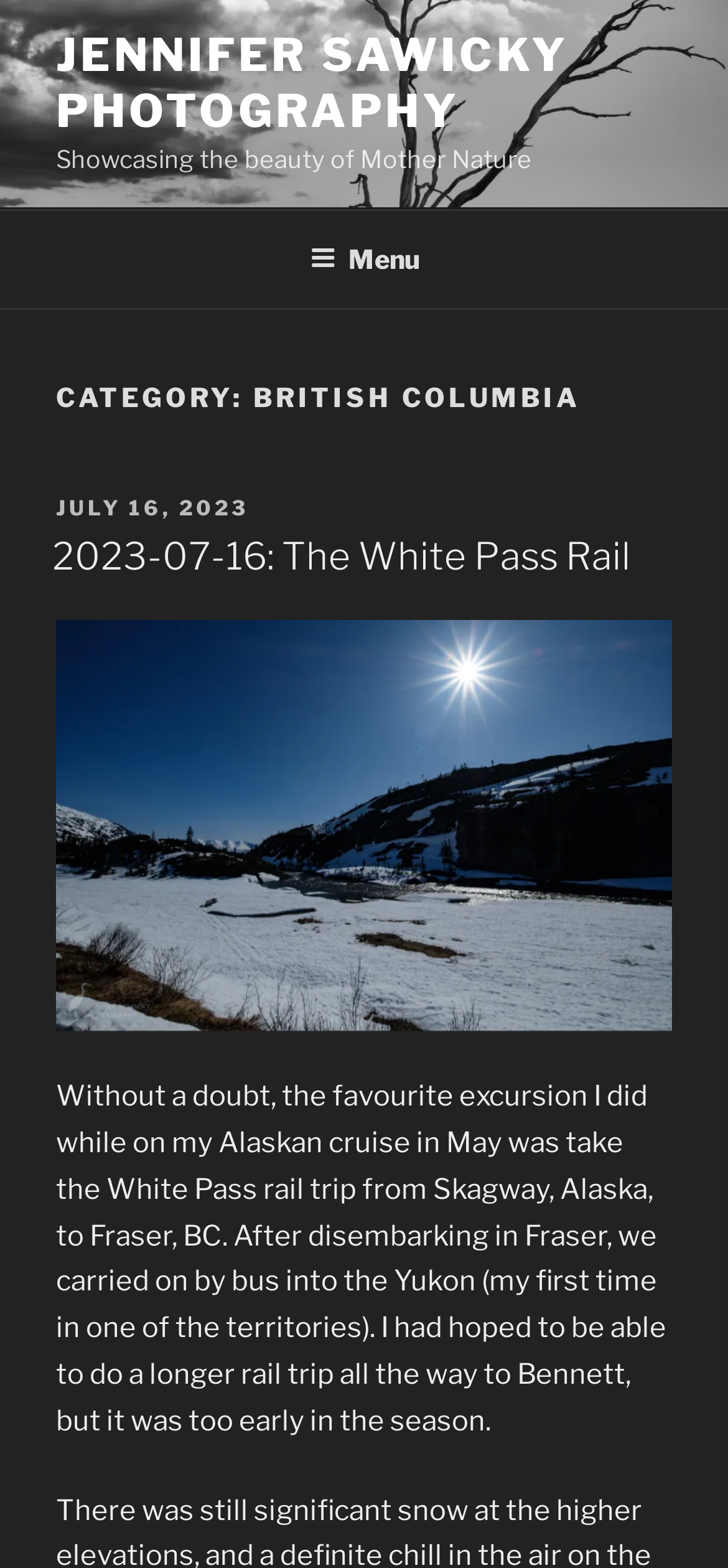Given the element description "2023-07-16: The White Pass Rail", identify the bounding box of the corresponding UI element.

[0.072, 0.341, 0.867, 0.369]